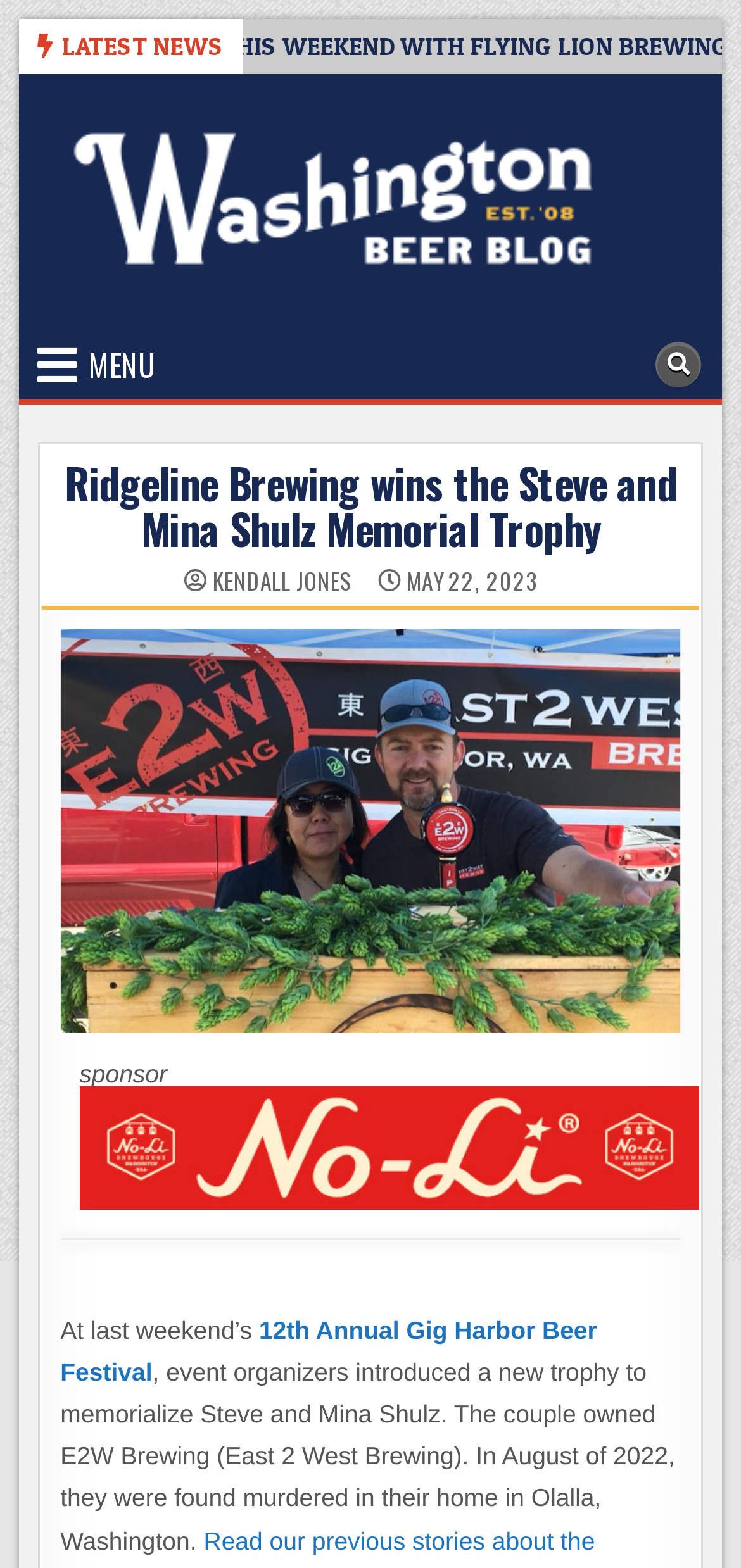Show the bounding box coordinates for the element that needs to be clicked to execute the following instruction: "Search for something". Provide the coordinates in the form of four float numbers between 0 and 1, i.e., [left, top, right, bottom].

[0.885, 0.218, 0.947, 0.247]